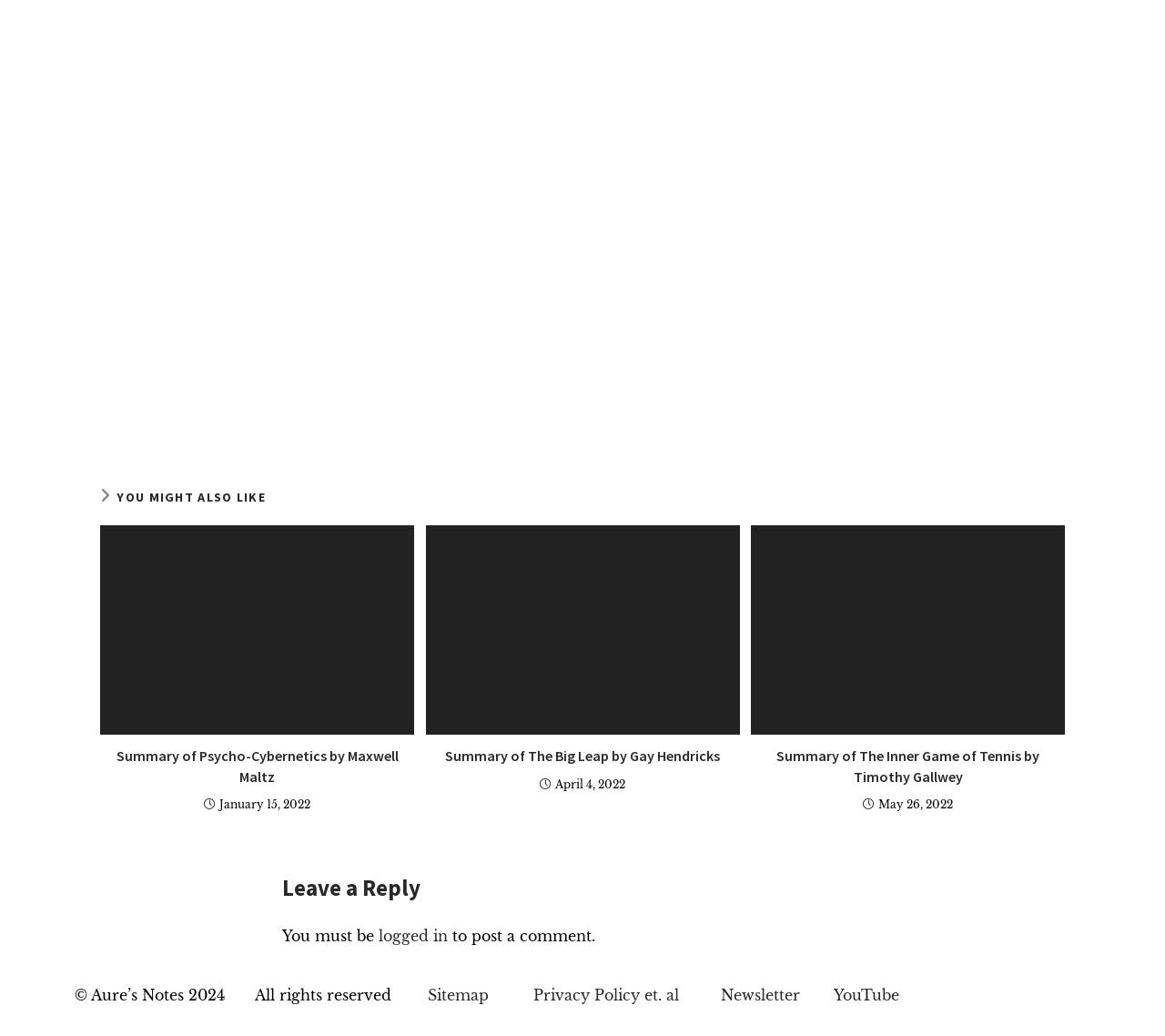Based on the provided description, "Newsletter", find the bounding box of the corresponding UI element in the screenshot.

[0.619, 0.951, 0.686, 0.969]